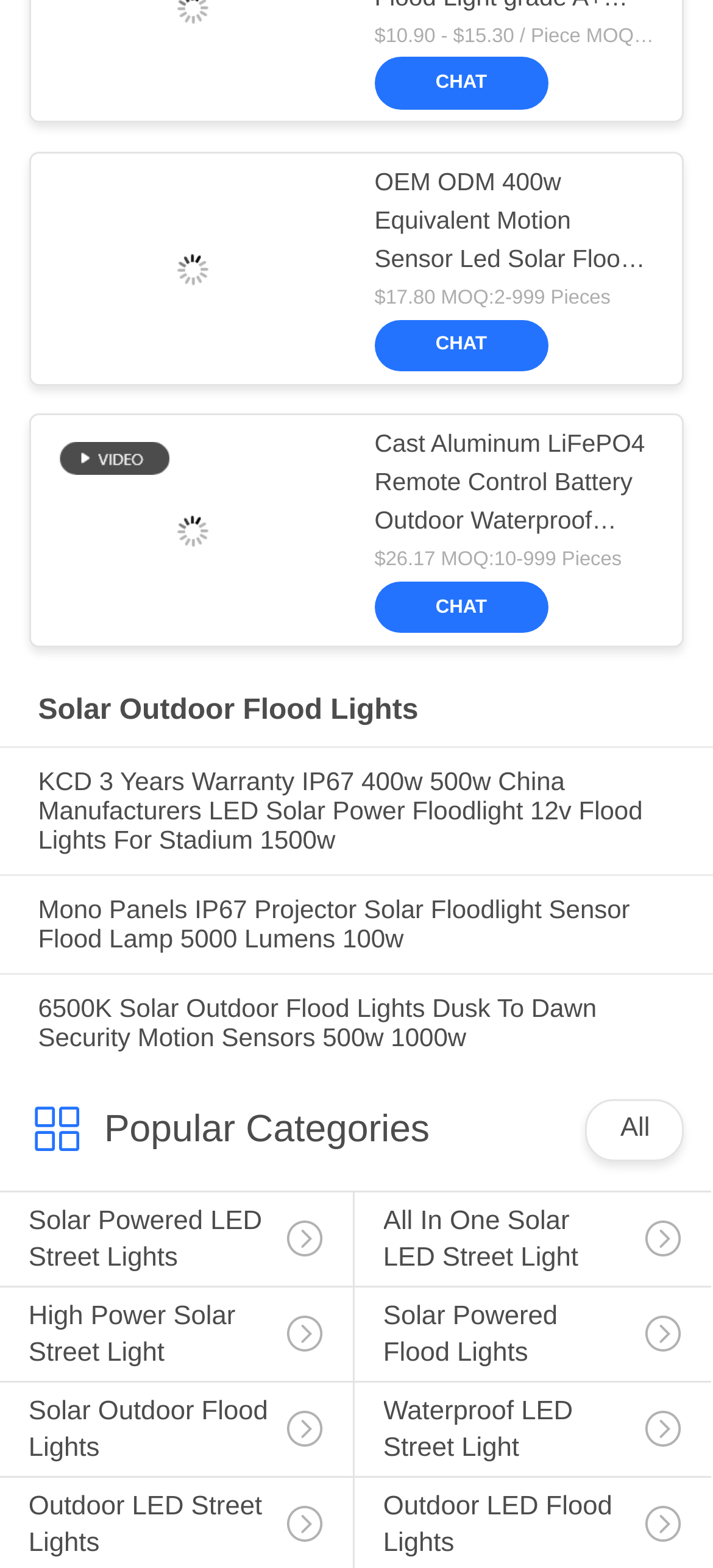Mark the bounding box of the element that matches the following description: "High Power Solar Street Light".

[0.0, 0.821, 0.495, 0.907]